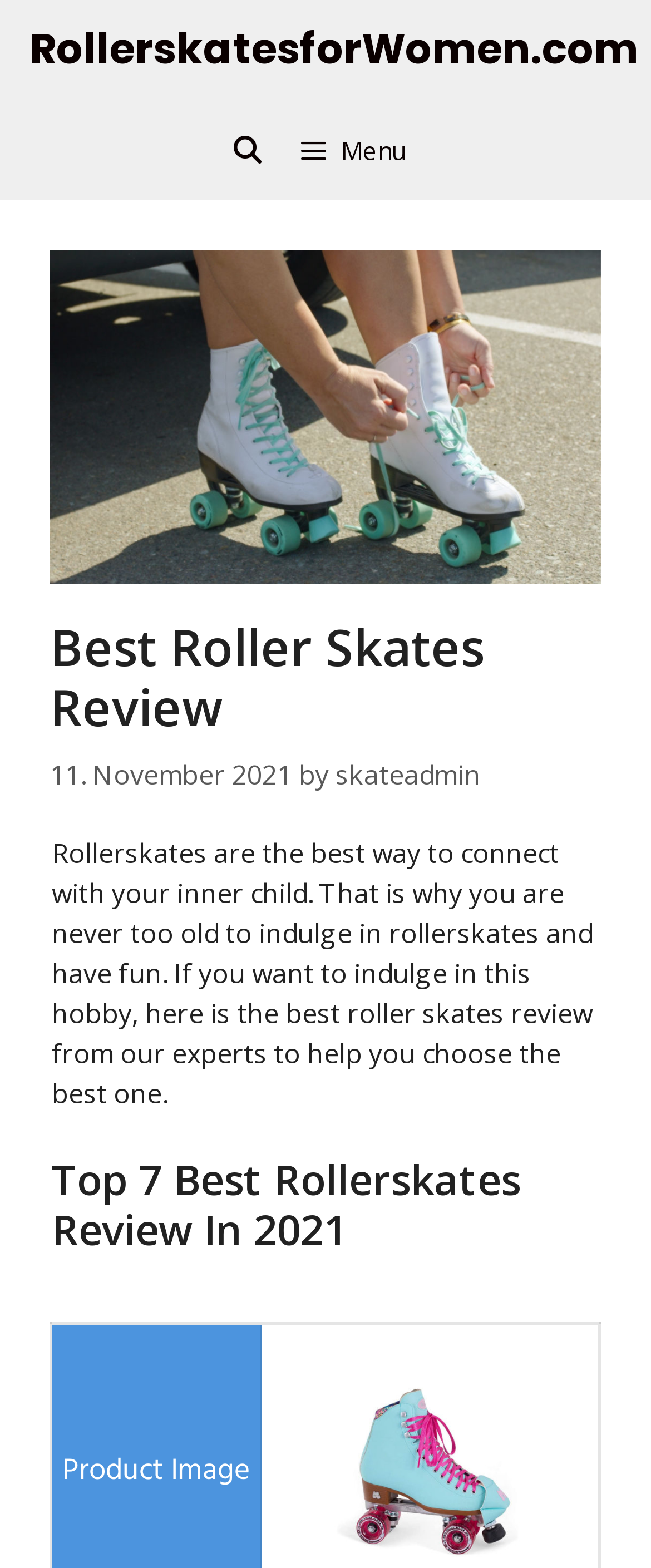Please find the bounding box coordinates (top-left x, top-left y, bottom-right x, bottom-right y) in the screenshot for the UI element described as follows: Menu

[0.431, 0.064, 0.673, 0.128]